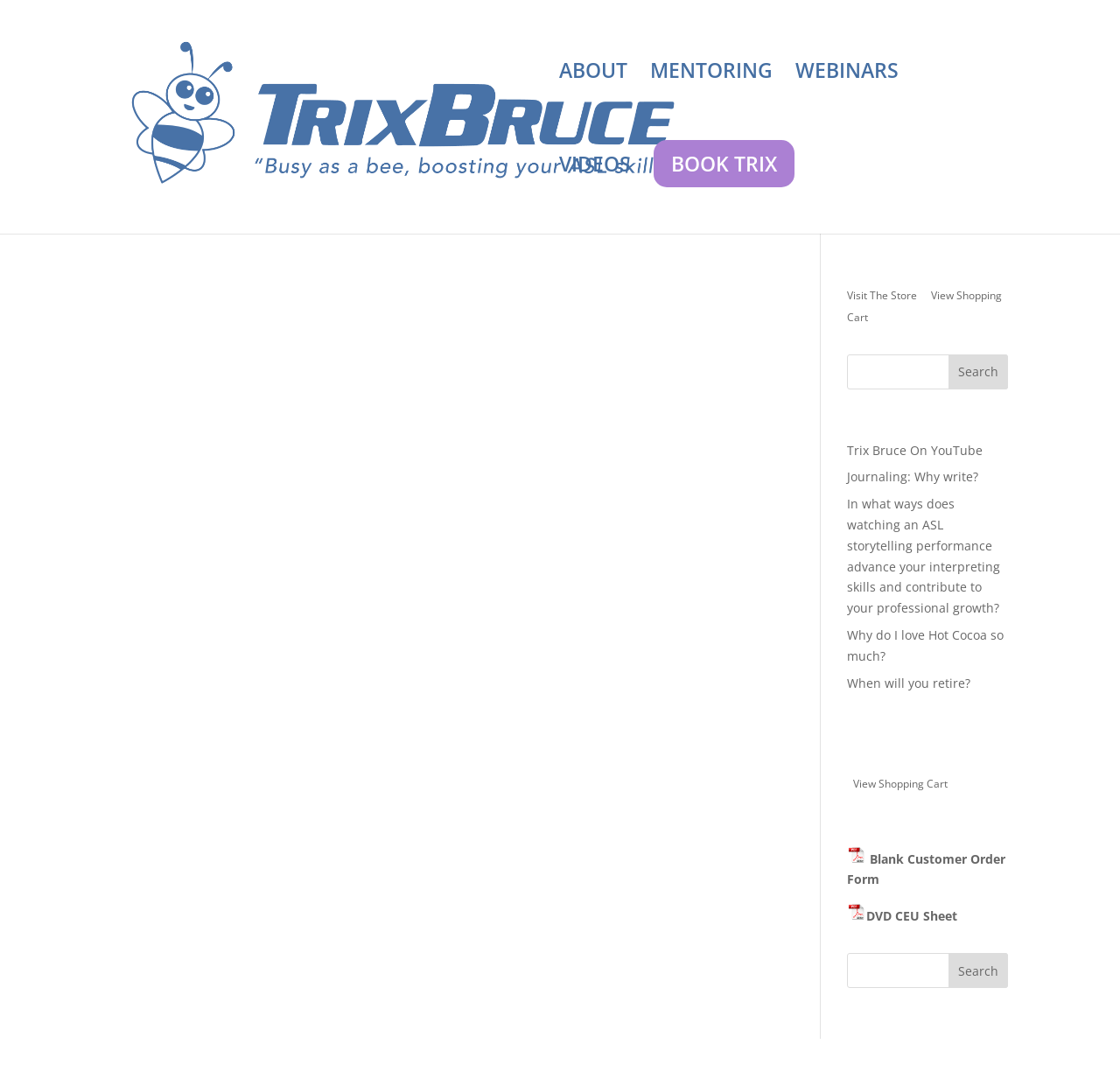Please locate the bounding box coordinates of the element that should be clicked to complete the given instruction: "View shopping cart".

[0.762, 0.724, 0.846, 0.738]